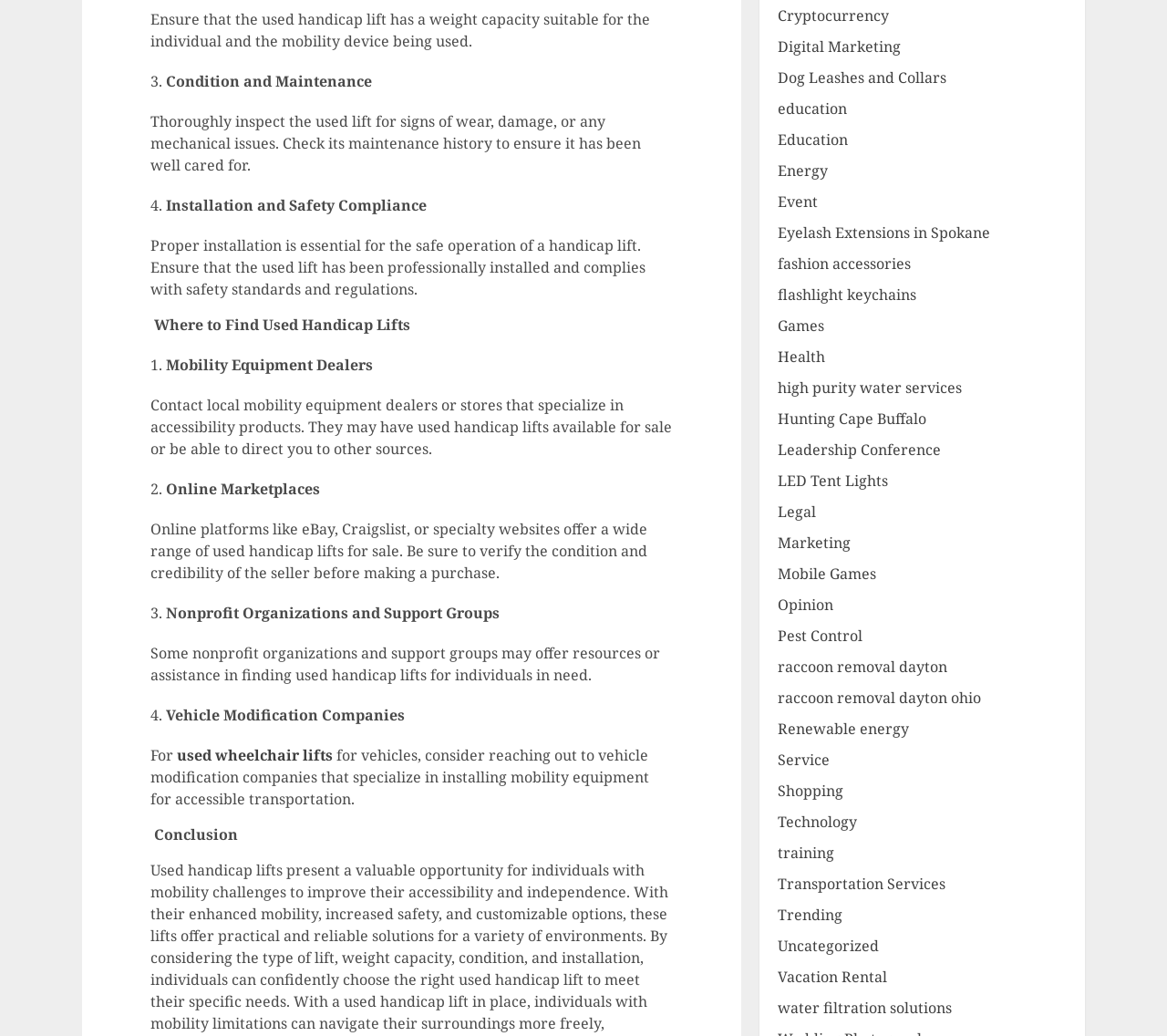Answer the question using only one word or a concise phrase: What is the importance of proper installation of a handicap lift?

Safety